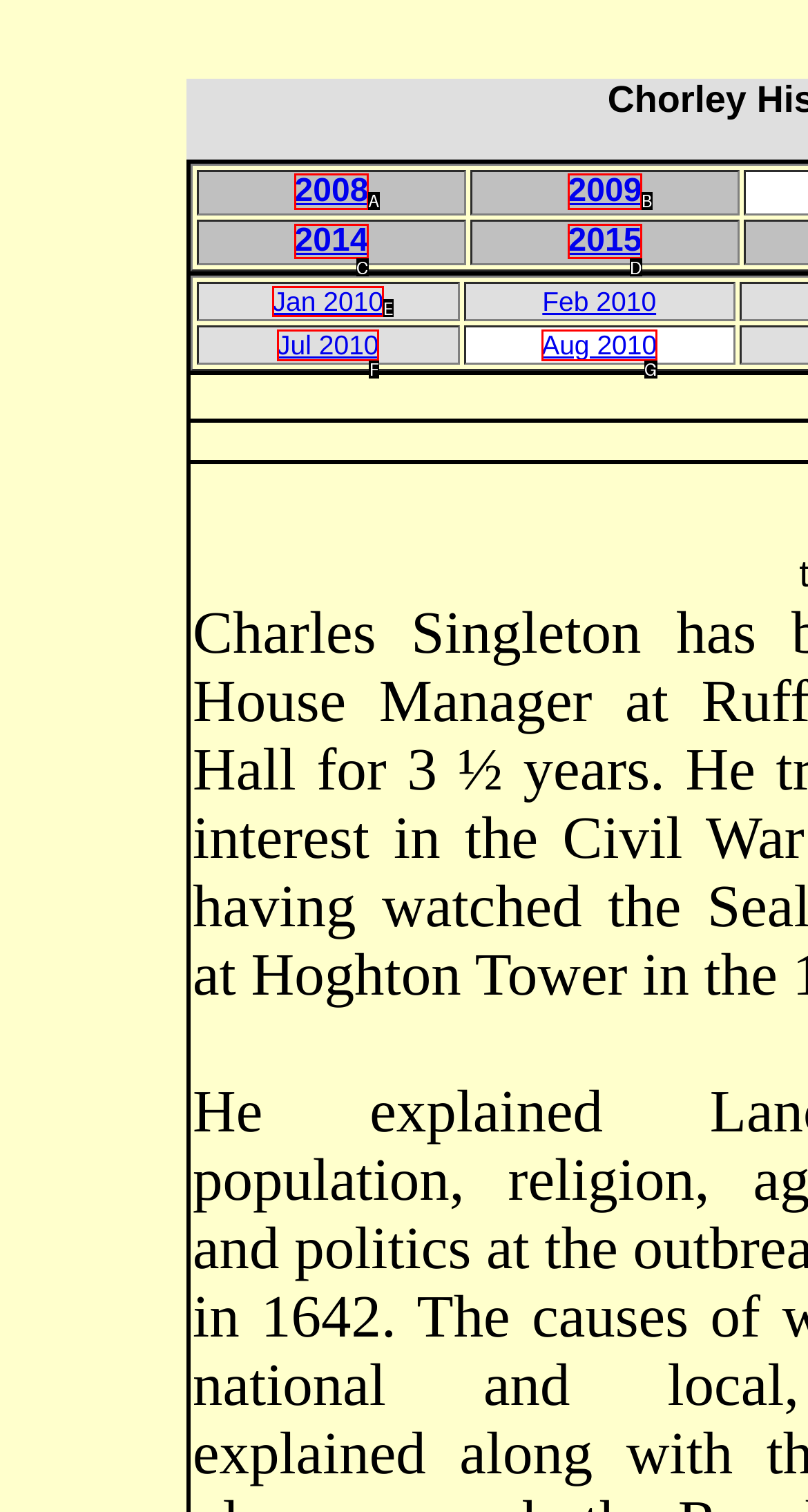Which UI element matches this description: 2014?
Reply with the letter of the correct option directly.

C